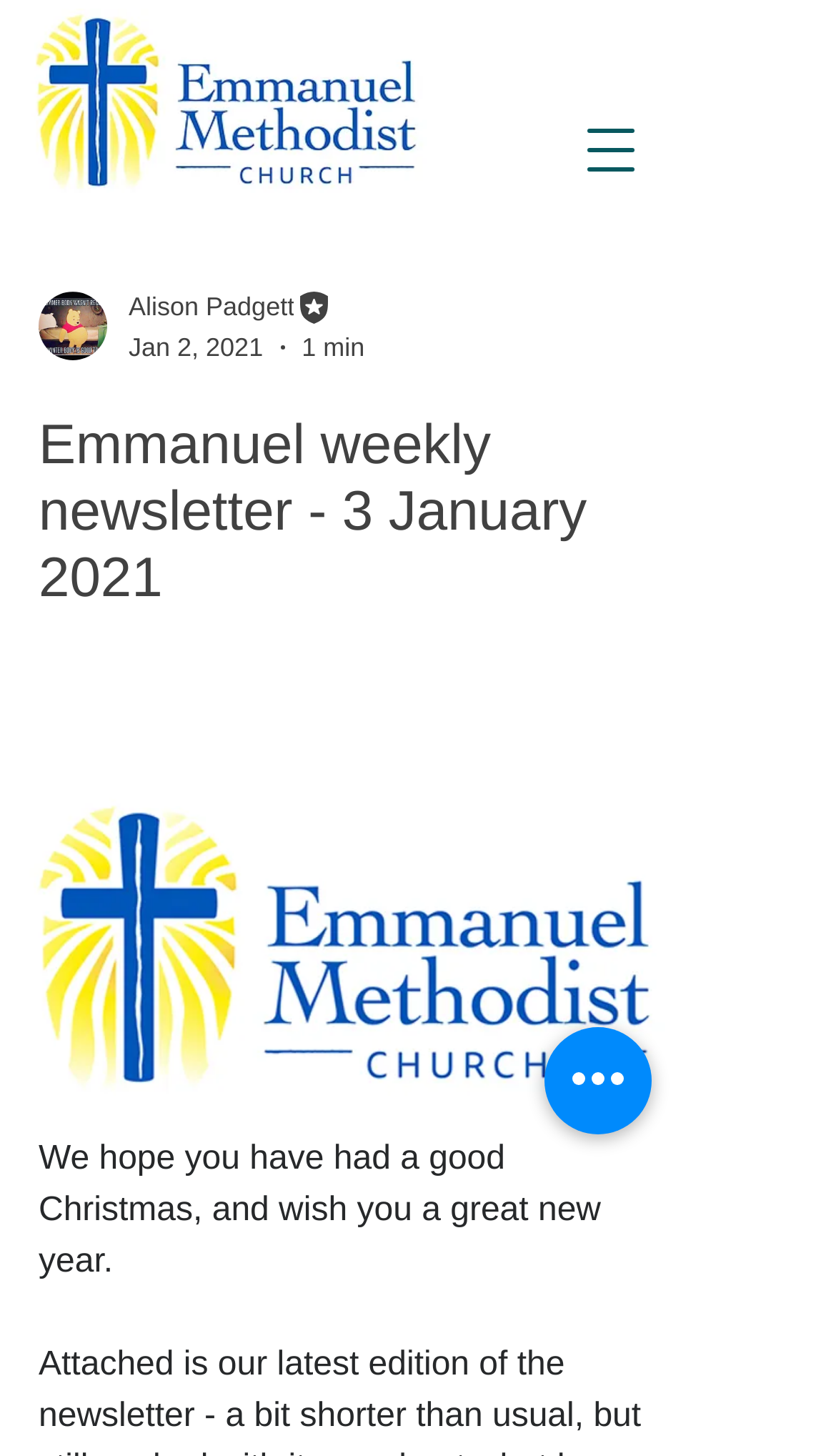Locate the primary headline on the webpage and provide its text.

Emmanuel weekly newsletter - 3 January 2021